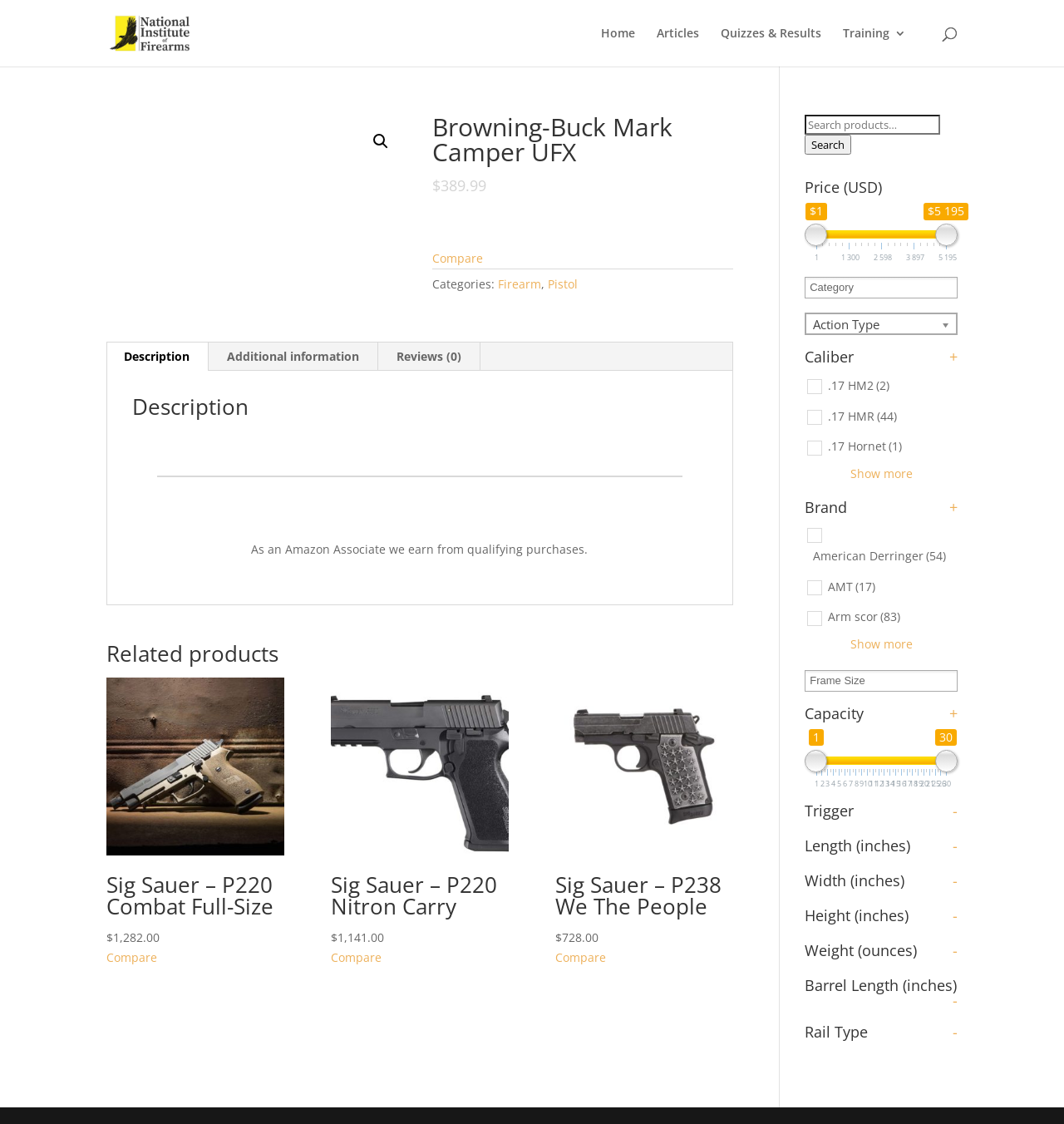What is the brand of the related product 'Sig Sauer – P220 Combat Full-Size'?
Respond to the question with a single word or phrase according to the image.

Sig Sauer